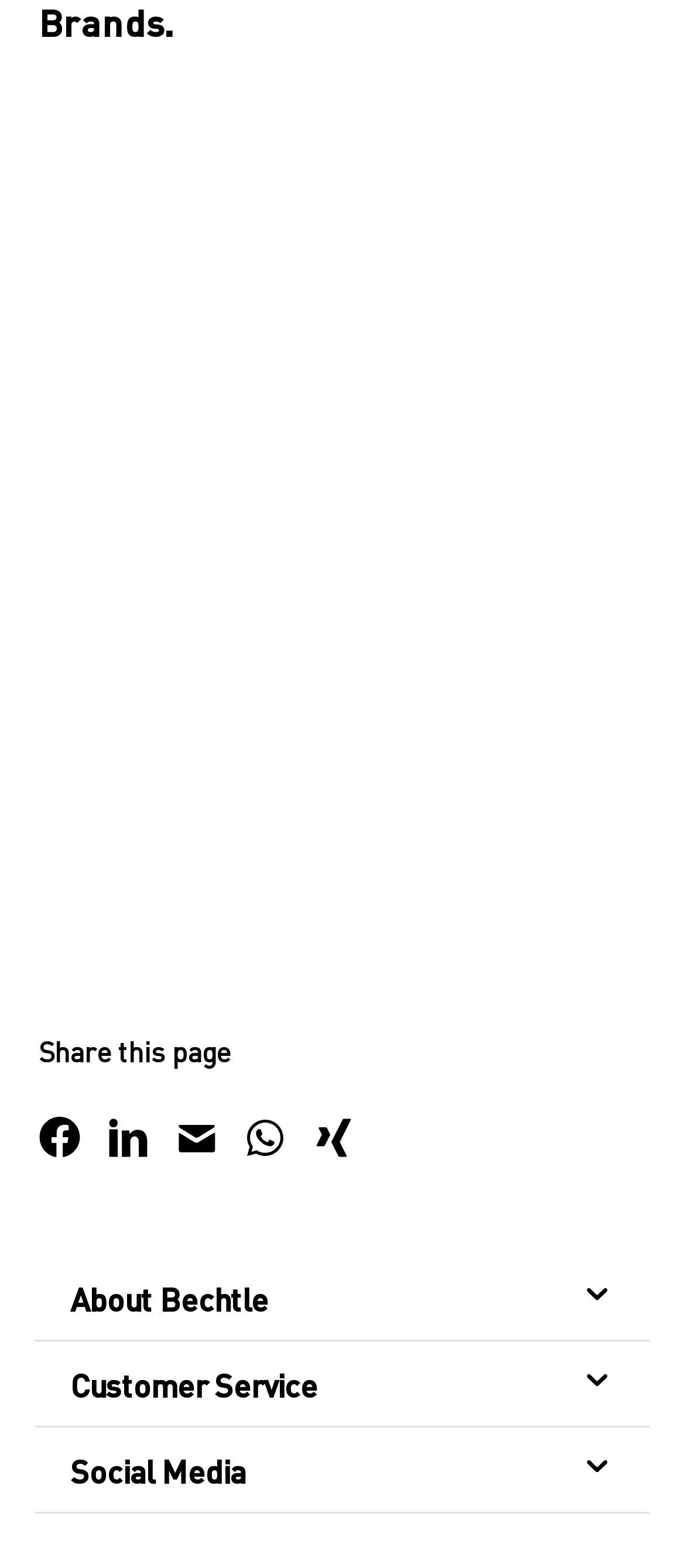Find the bounding box coordinates of the element to click in order to complete the given instruction: "Share this page."

[0.056, 0.657, 0.336, 0.682]